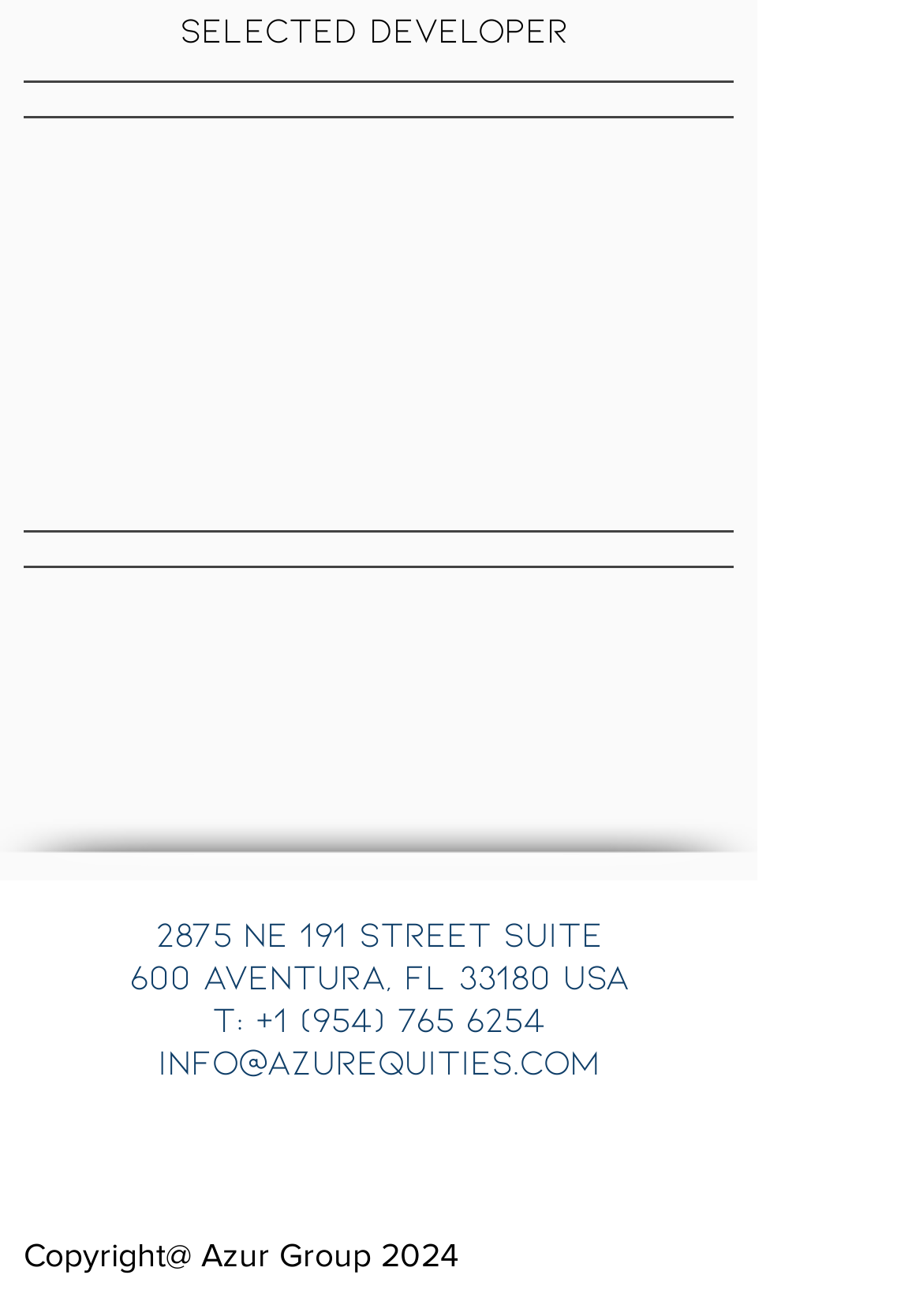What is the city of the address?
Can you provide an in-depth and detailed response to the question?

I found the address '2875 NE 191 street, Suite 600, Aventura, fl 33180 usa' on the webpage, and the city is Aventura.